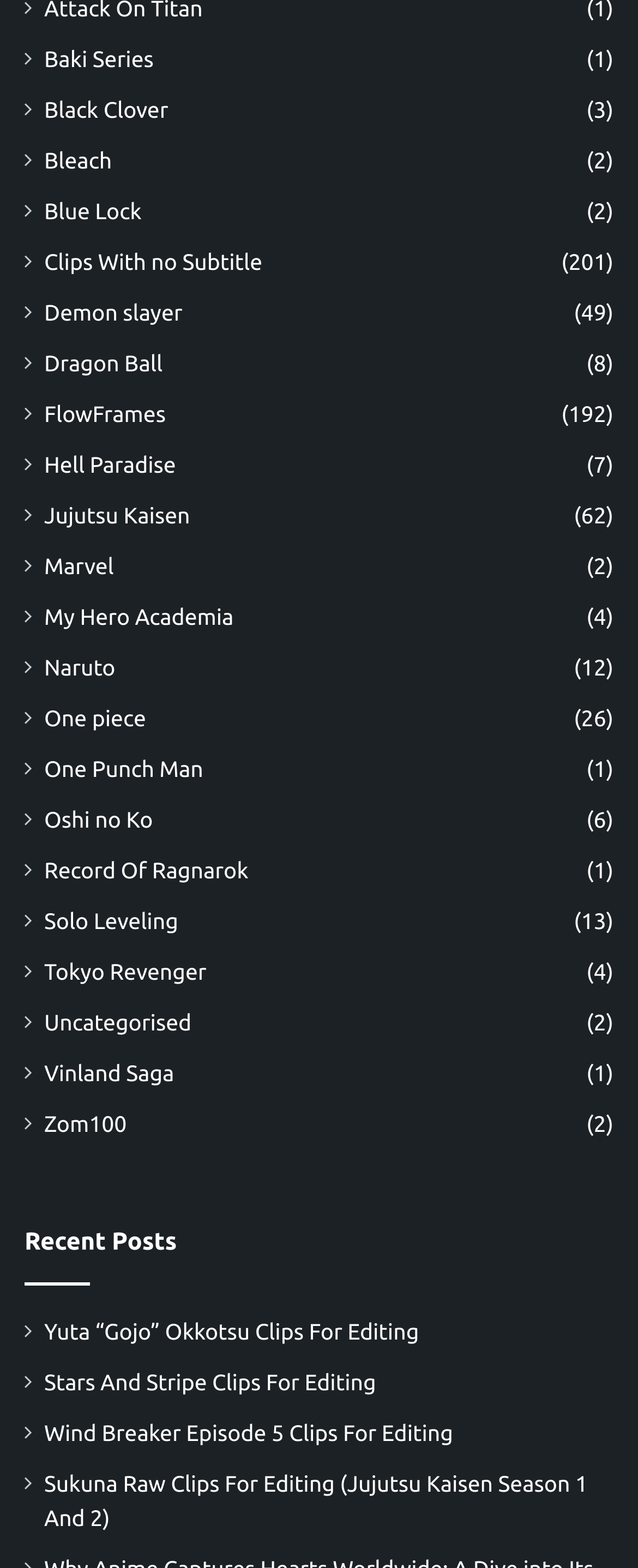Find the bounding box coordinates of the area to click in order to follow the instruction: "View Demon slayer".

[0.069, 0.189, 0.286, 0.211]